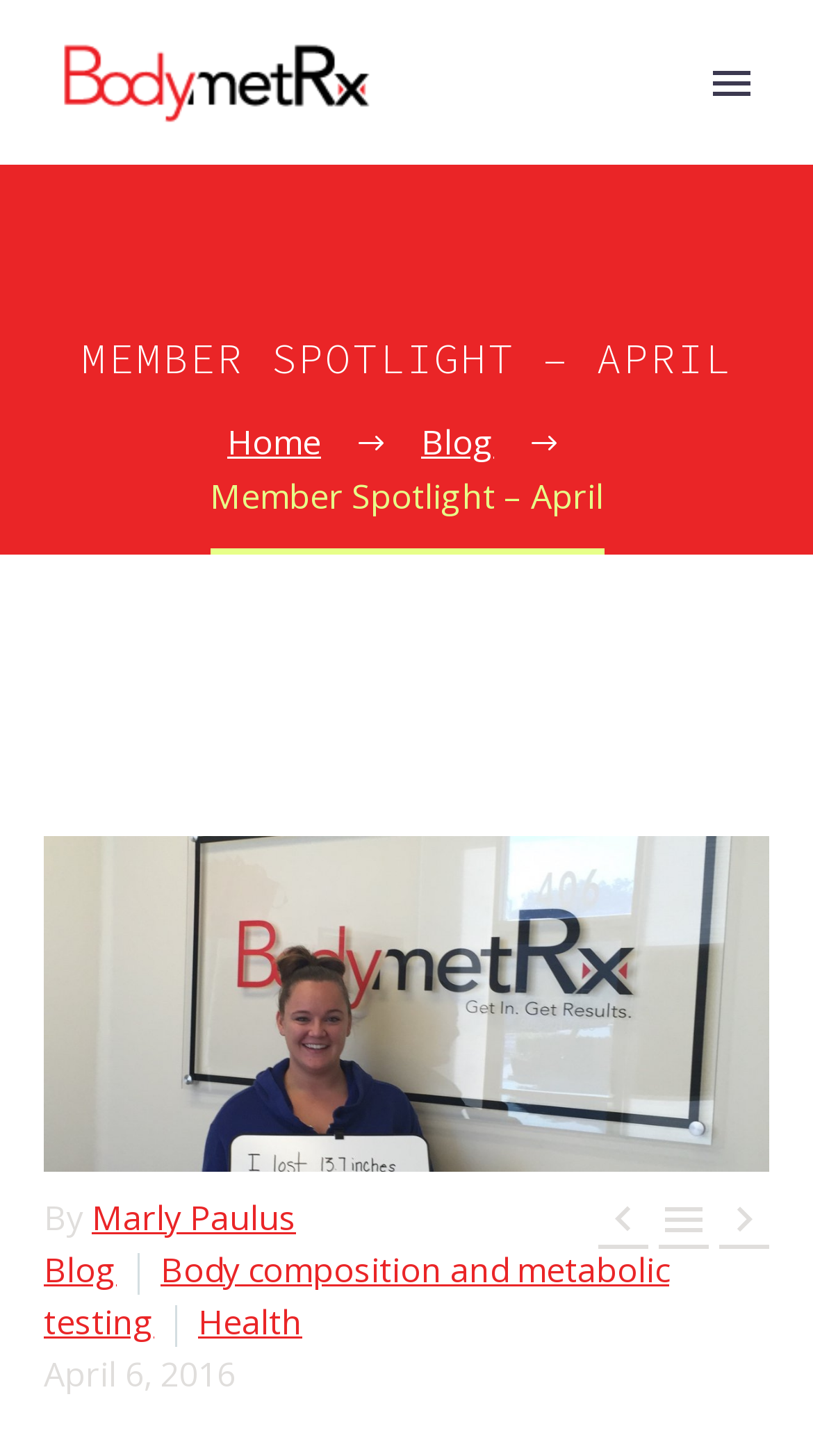Find the bounding box coordinates for the area that should be clicked to accomplish the instruction: "Search for something".

[0.133, 0.538, 0.867, 0.595]